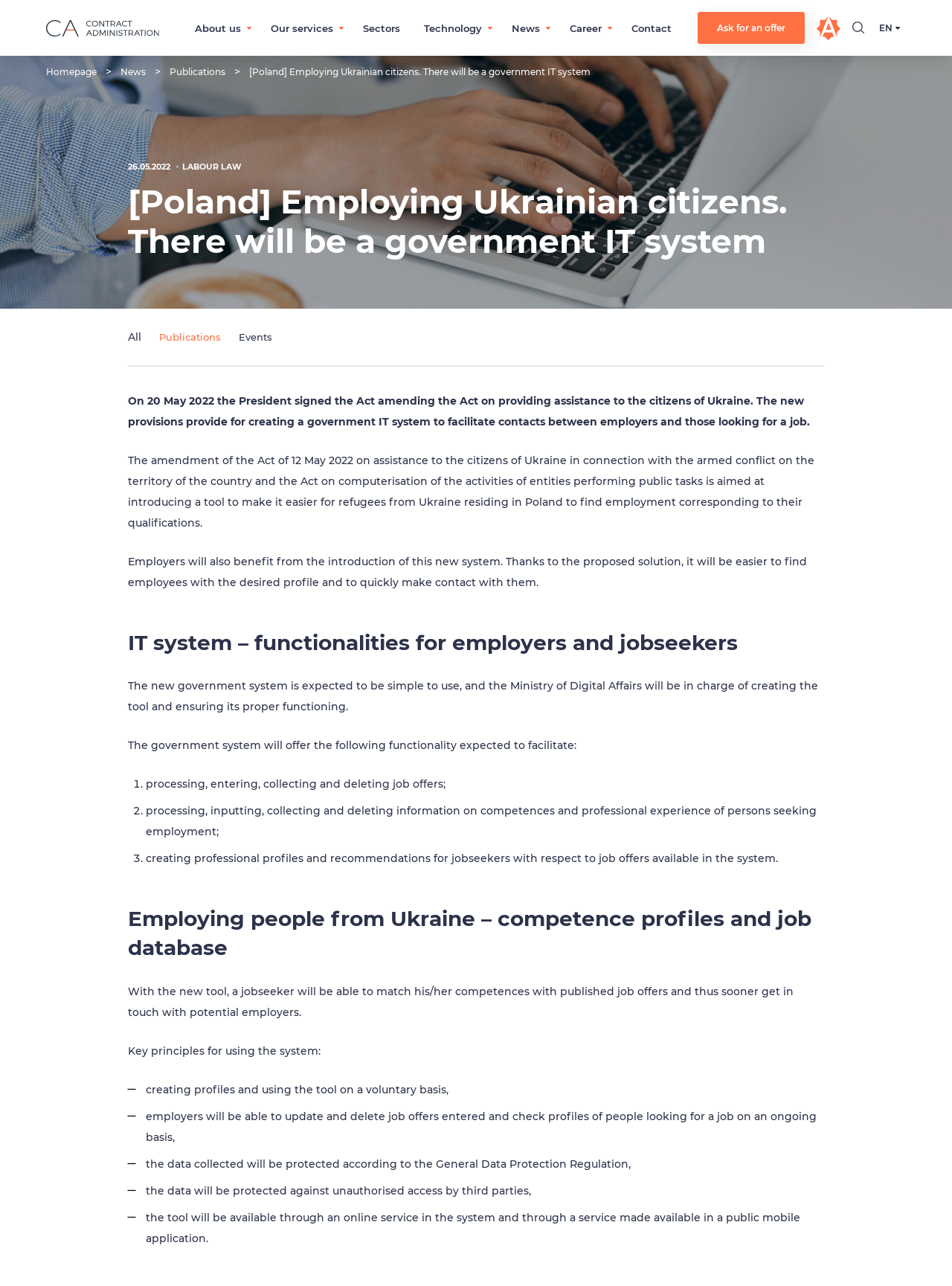Please identify the bounding box coordinates of the clickable area that will allow you to execute the instruction: "Click the 'About us' link".

[0.205, 0.017, 0.253, 0.026]